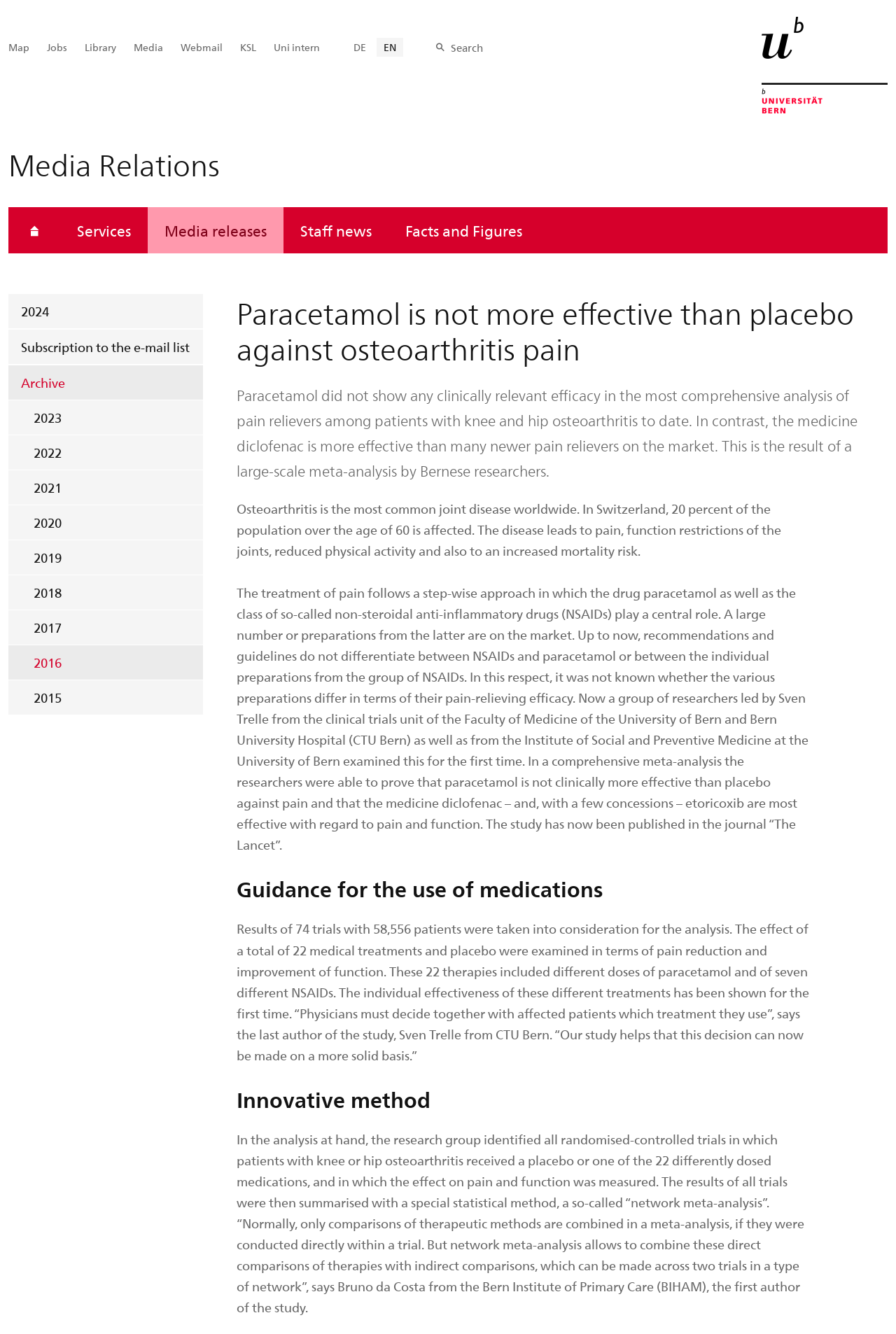What is the disease being discussed on the webpage?
Refer to the image and answer the question using a single word or phrase.

Osteoarthritis